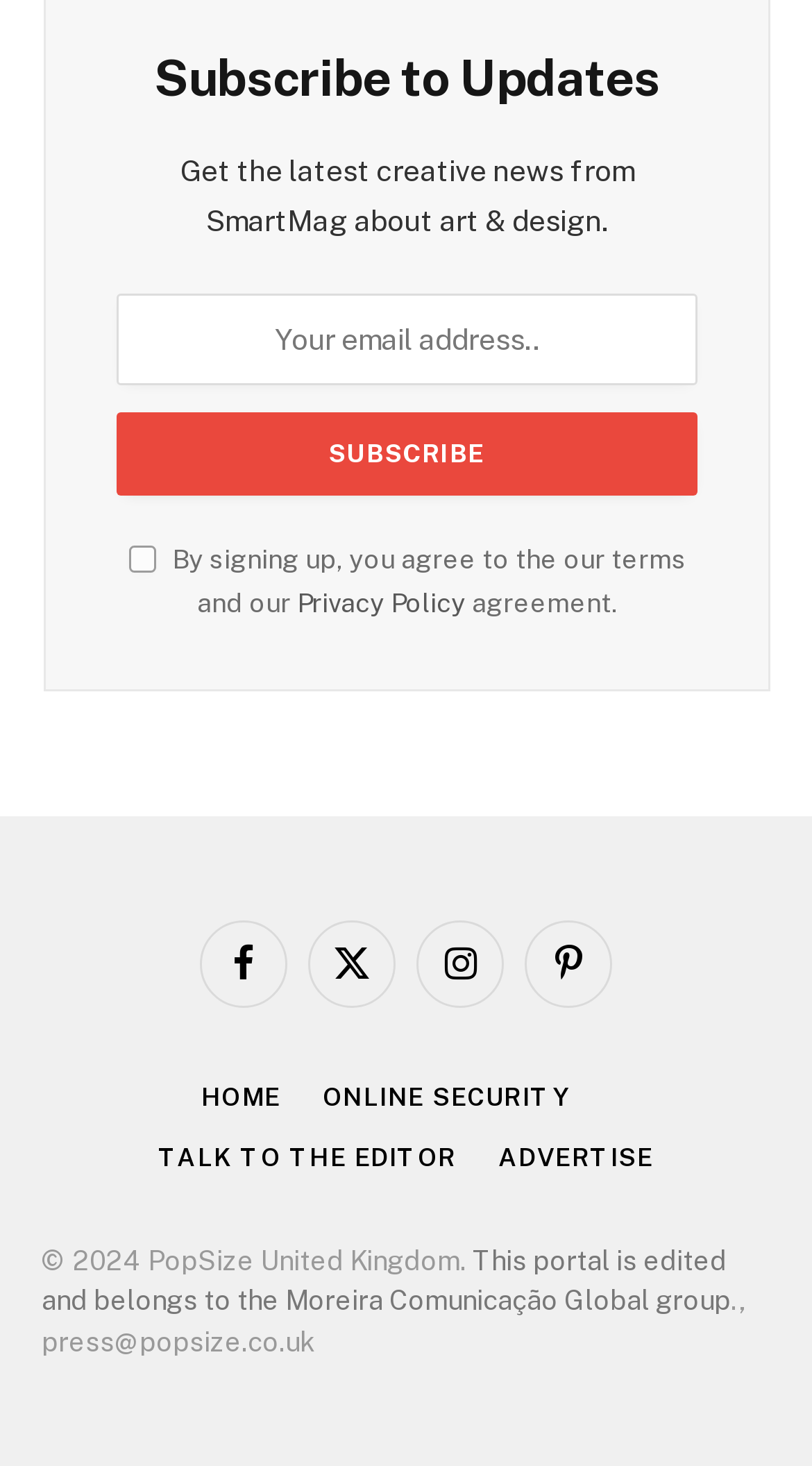Identify the bounding box coordinates for the element you need to click to achieve the following task: "Check terms and privacy policy agreement". Provide the bounding box coordinates as four float numbers between 0 and 1, in the form [left, top, right, bottom].

[0.158, 0.372, 0.191, 0.39]